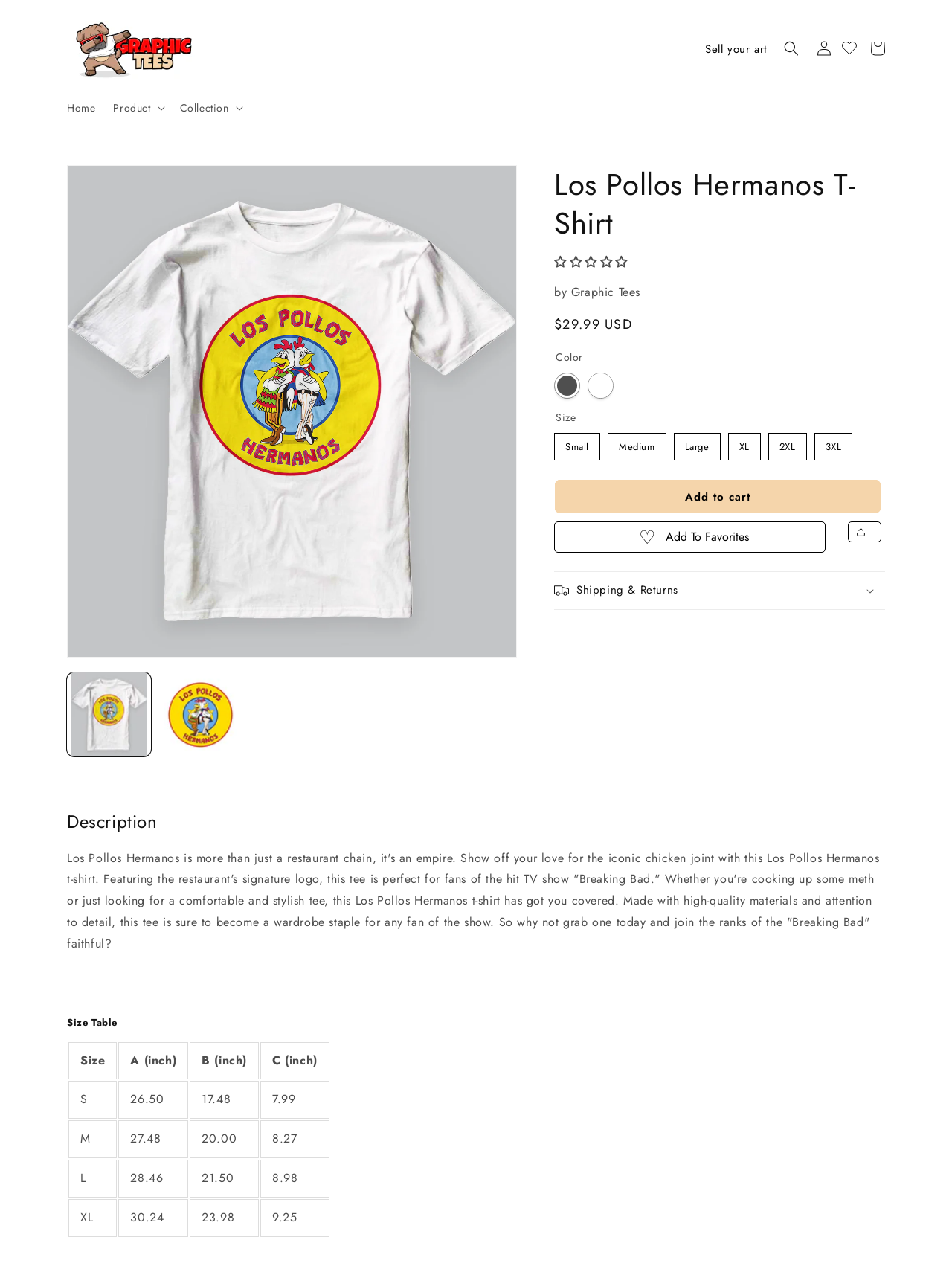Find the bounding box coordinates for the area that must be clicked to perform this action: "View product information".

[0.07, 0.129, 0.165, 0.157]